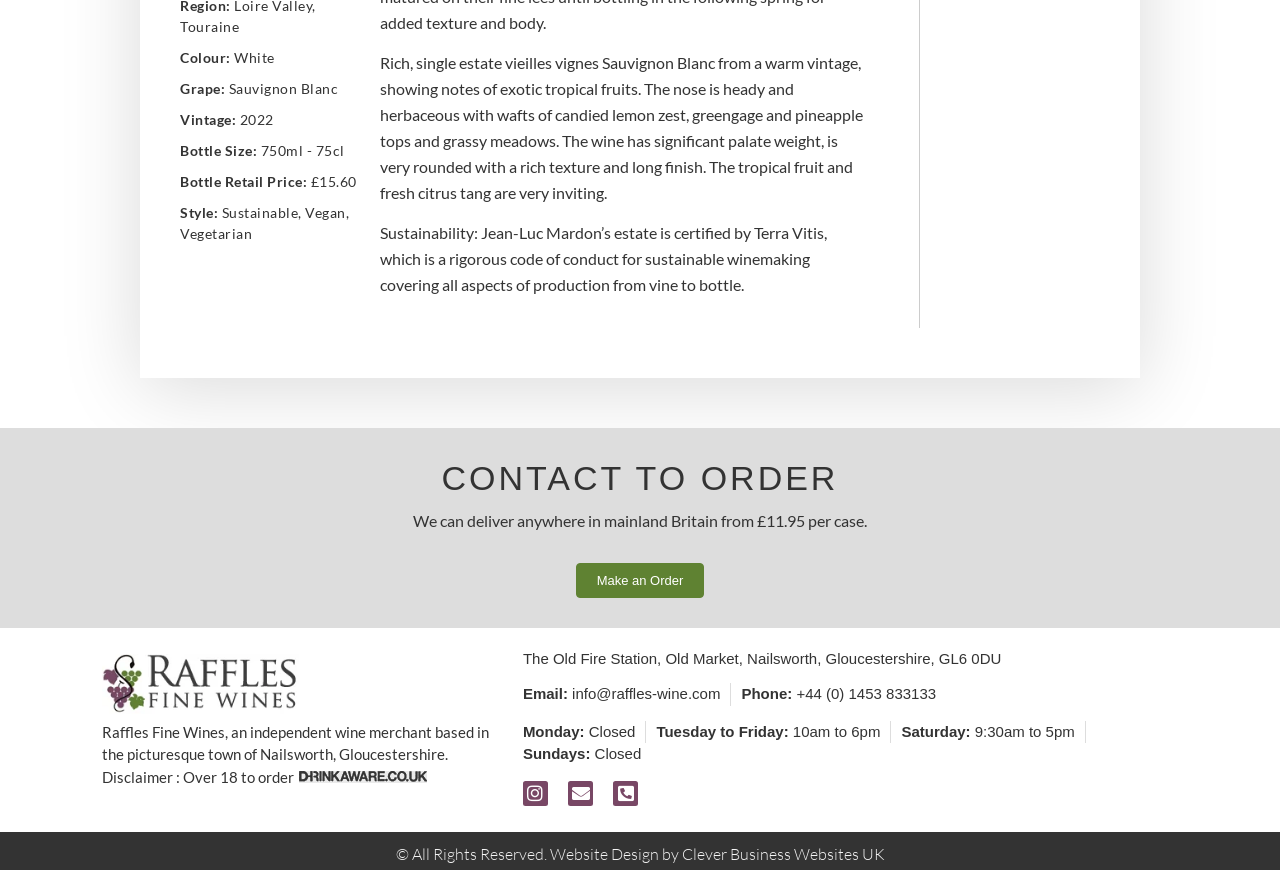Please find the bounding box for the UI element described by: "JOIN".

None